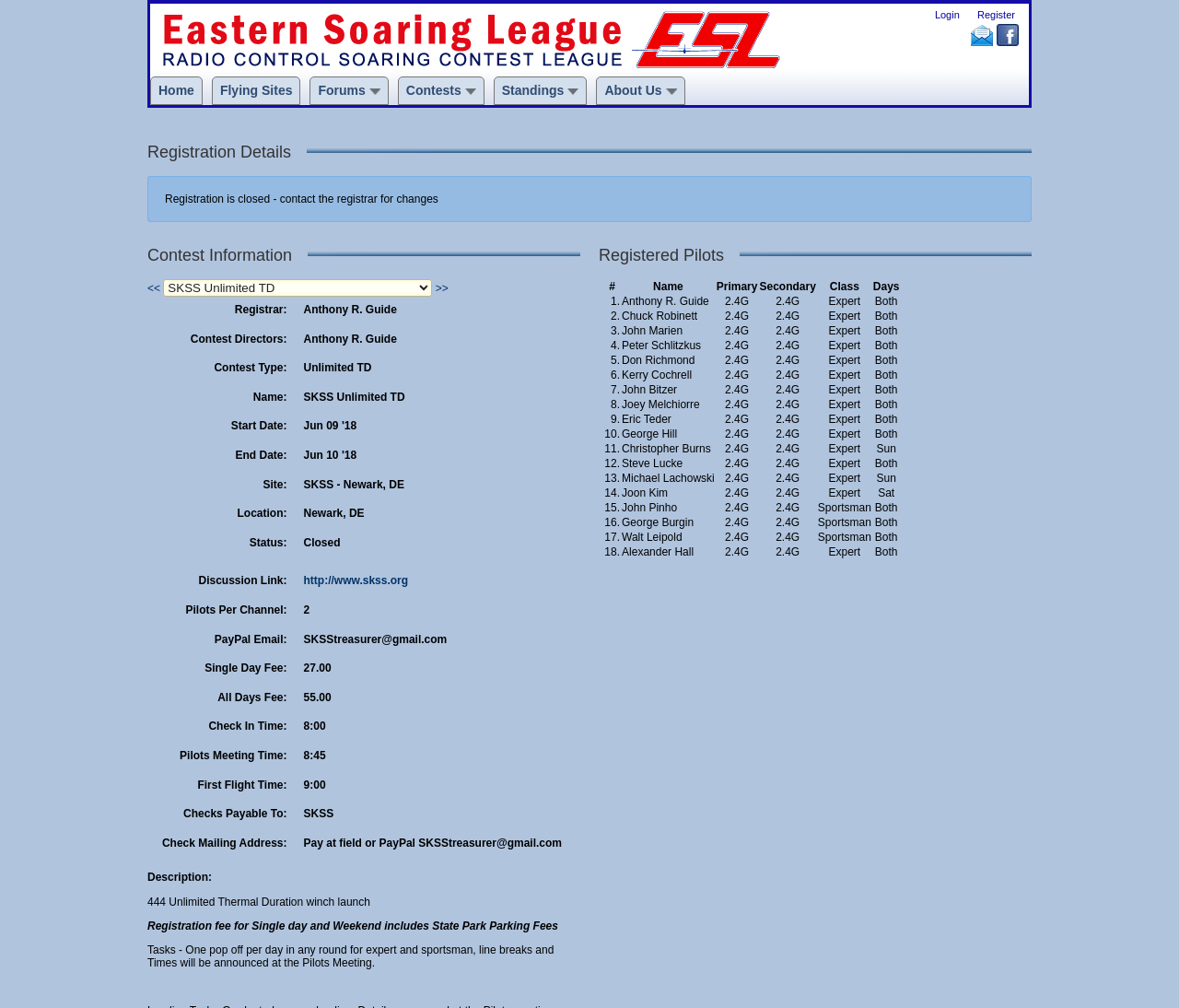Who is the registrar?
Please provide a single word or phrase answer based on the image.

Anthony R. Guide